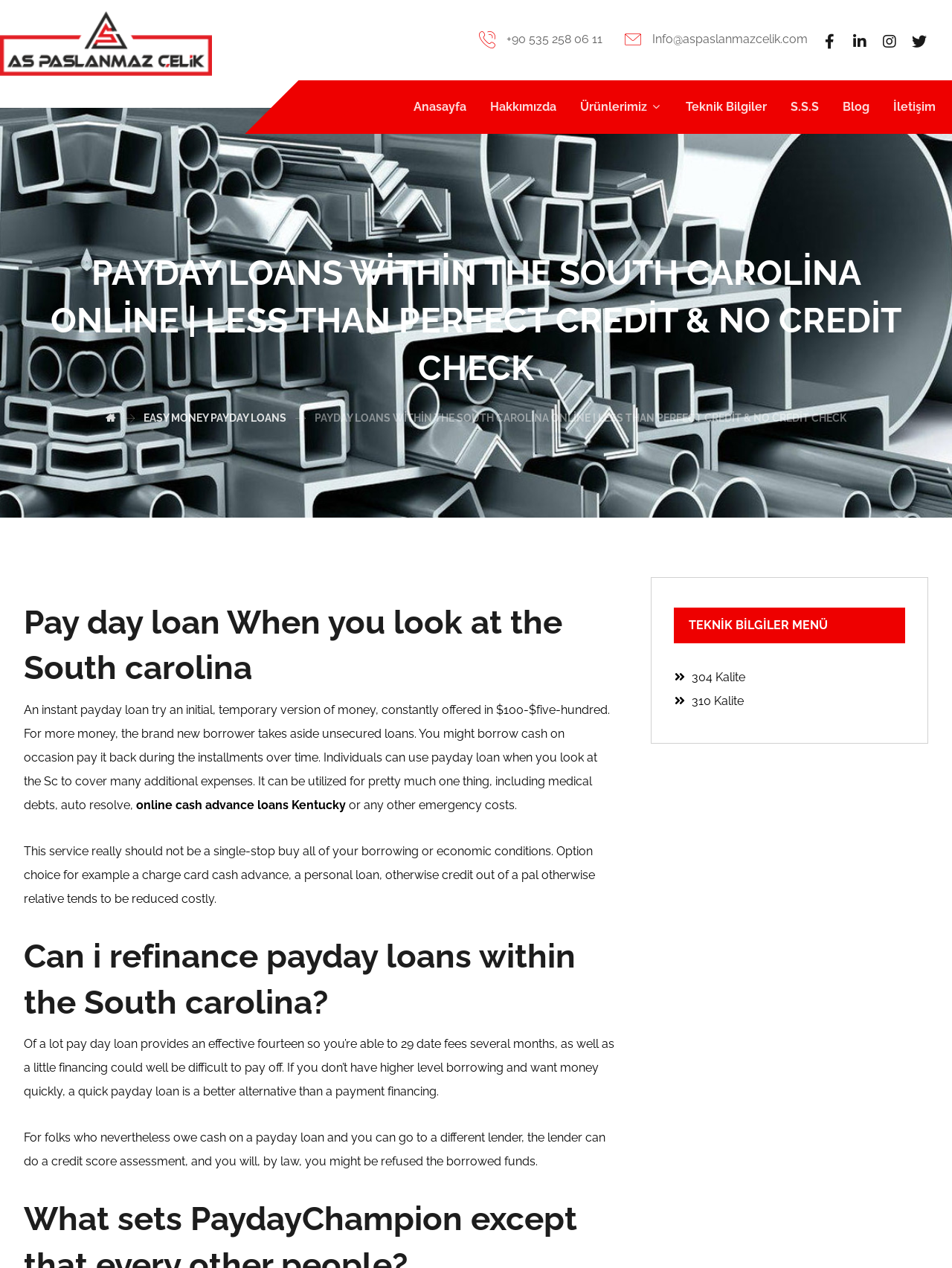Provide your answer in a single word or phrase: 
How many social media links are there?

4